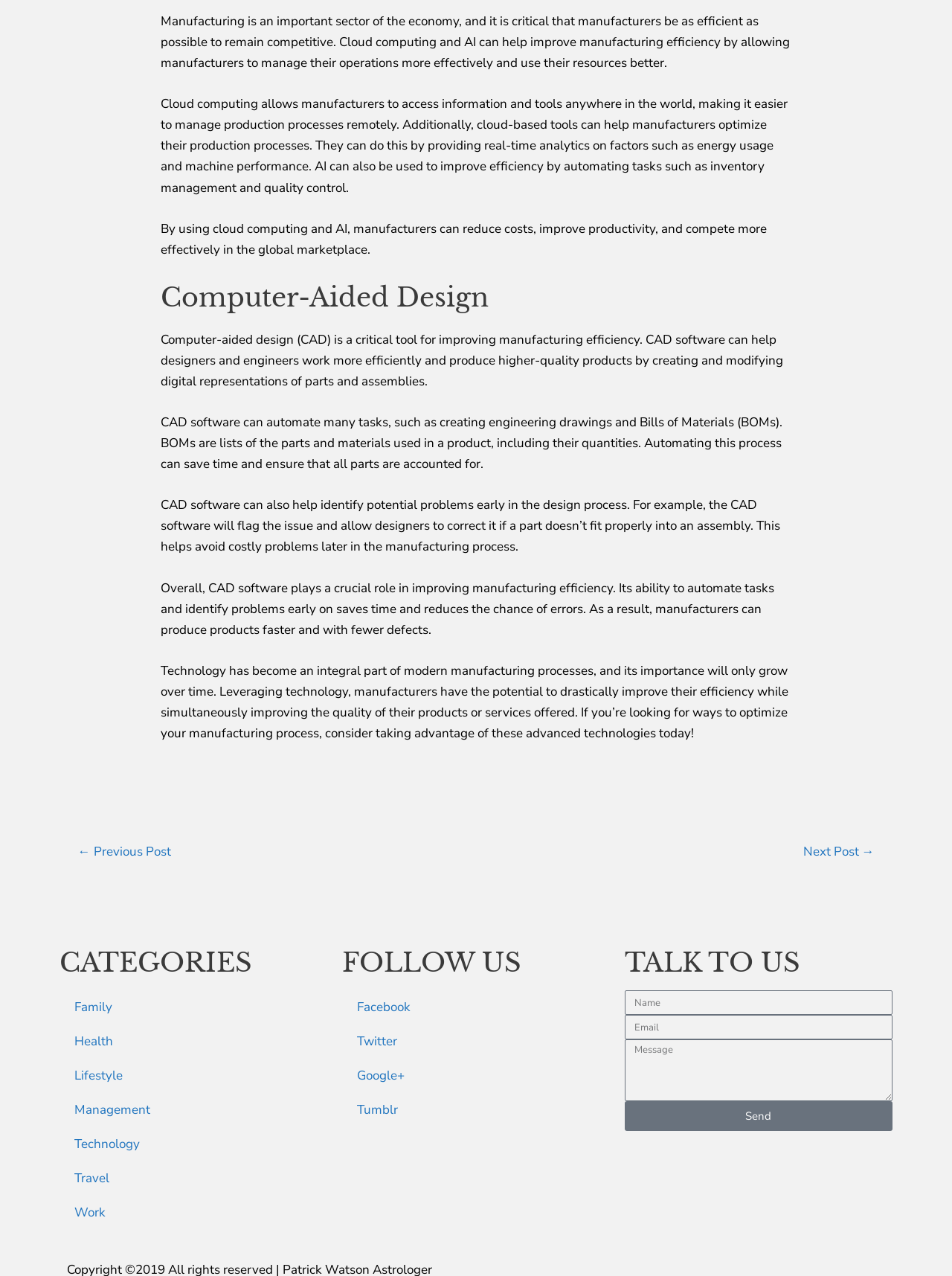Please locate the bounding box coordinates of the element that should be clicked to complete the given instruction: "Click the 'Next Post' link".

[0.843, 0.657, 0.918, 0.68]